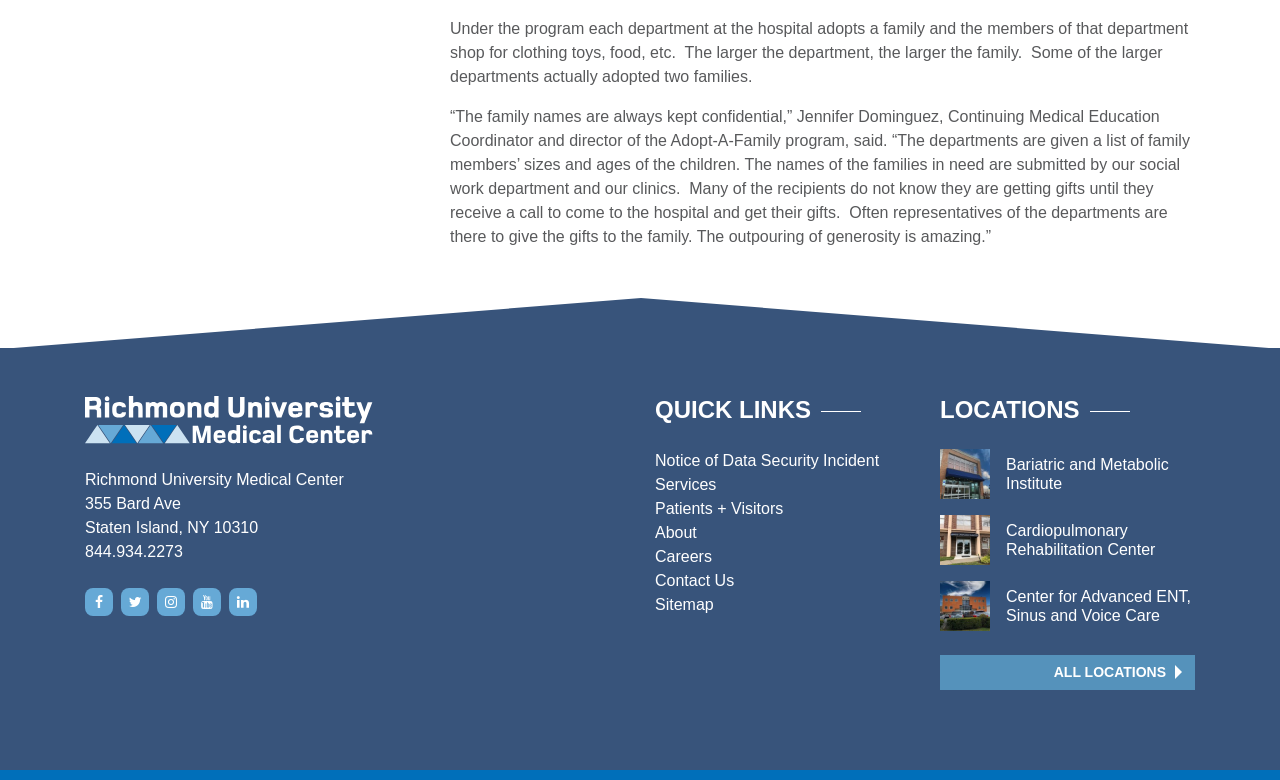What are the different locations listed on the webpage?
Provide a detailed and well-explained answer to the question.

I found the answer by looking at the headings and links under the 'LOCATIONS' section, which list different locations such as 'Bariatric and Metabolic Institute', 'Cardiopulmonary Rehabilitation Center', and others.